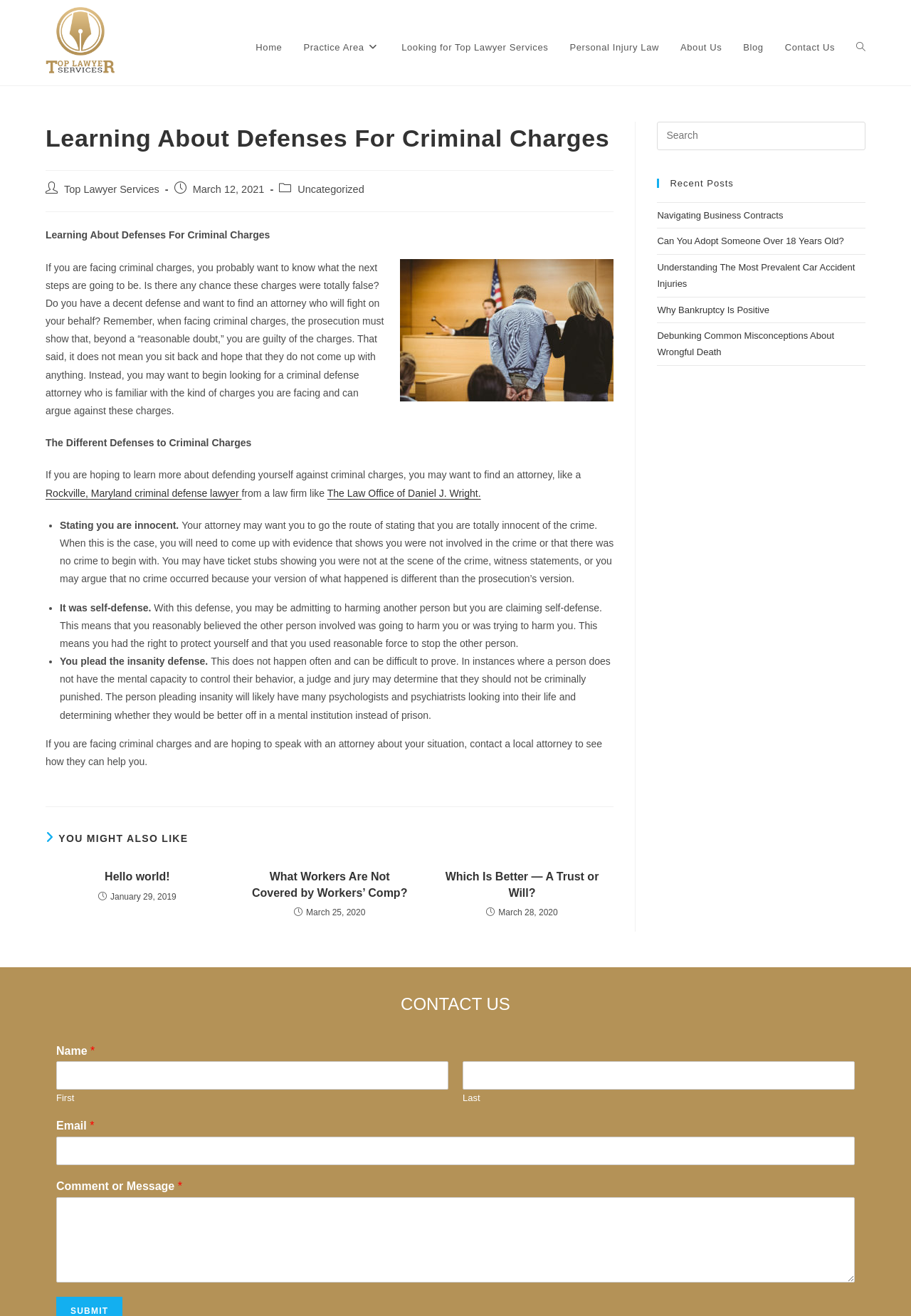Find the bounding box coordinates for the area that must be clicked to perform this action: "Click on the 'Home' link".

[0.269, 0.016, 0.321, 0.056]